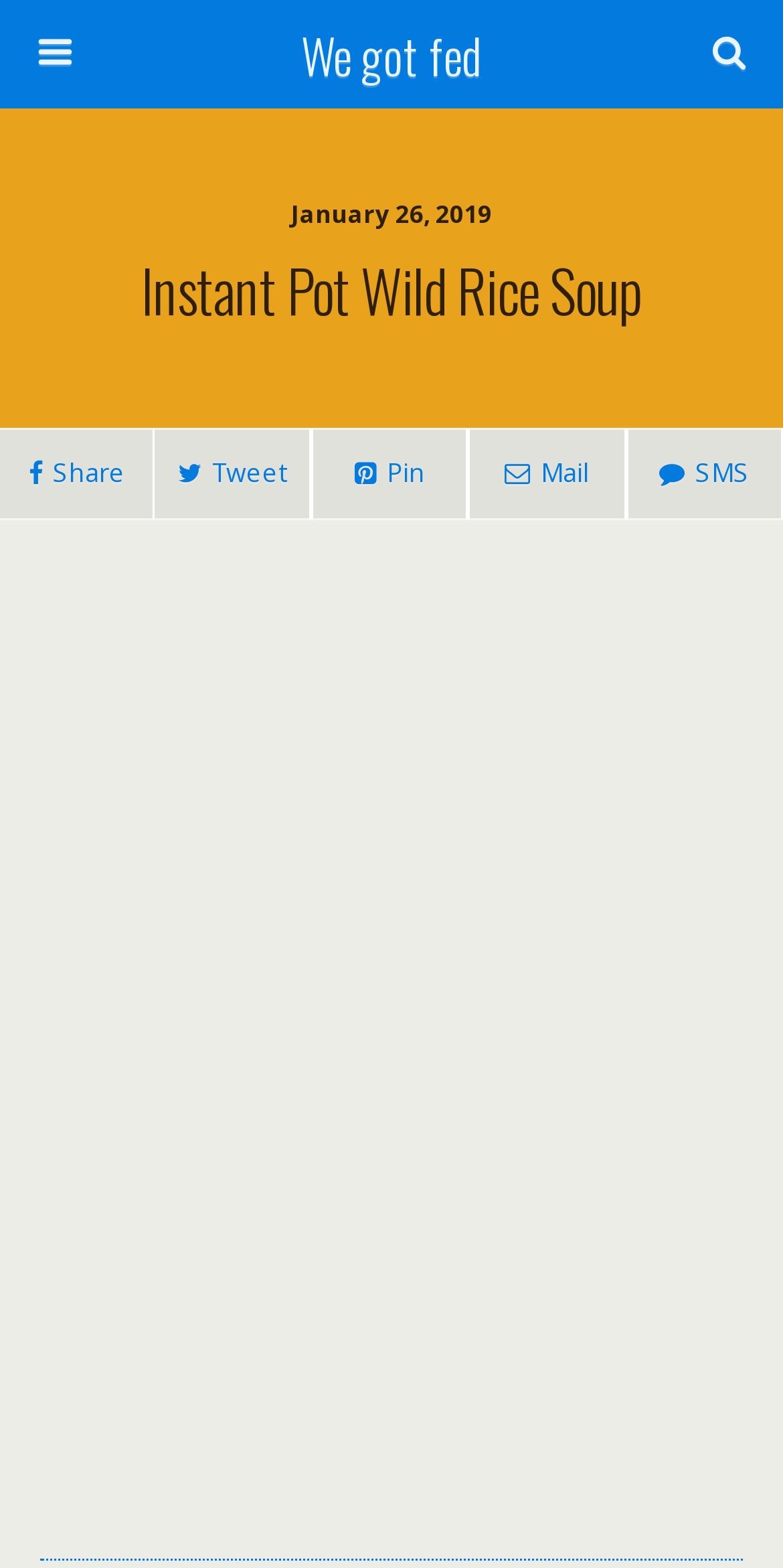Pinpoint the bounding box coordinates of the area that should be clicked to complete the following instruction: "Open the Untitled link". The coordinates must be given as four float numbers between 0 and 1, i.e., [left, top, right, bottom].

[0.051, 0.966, 0.949, 0.996]